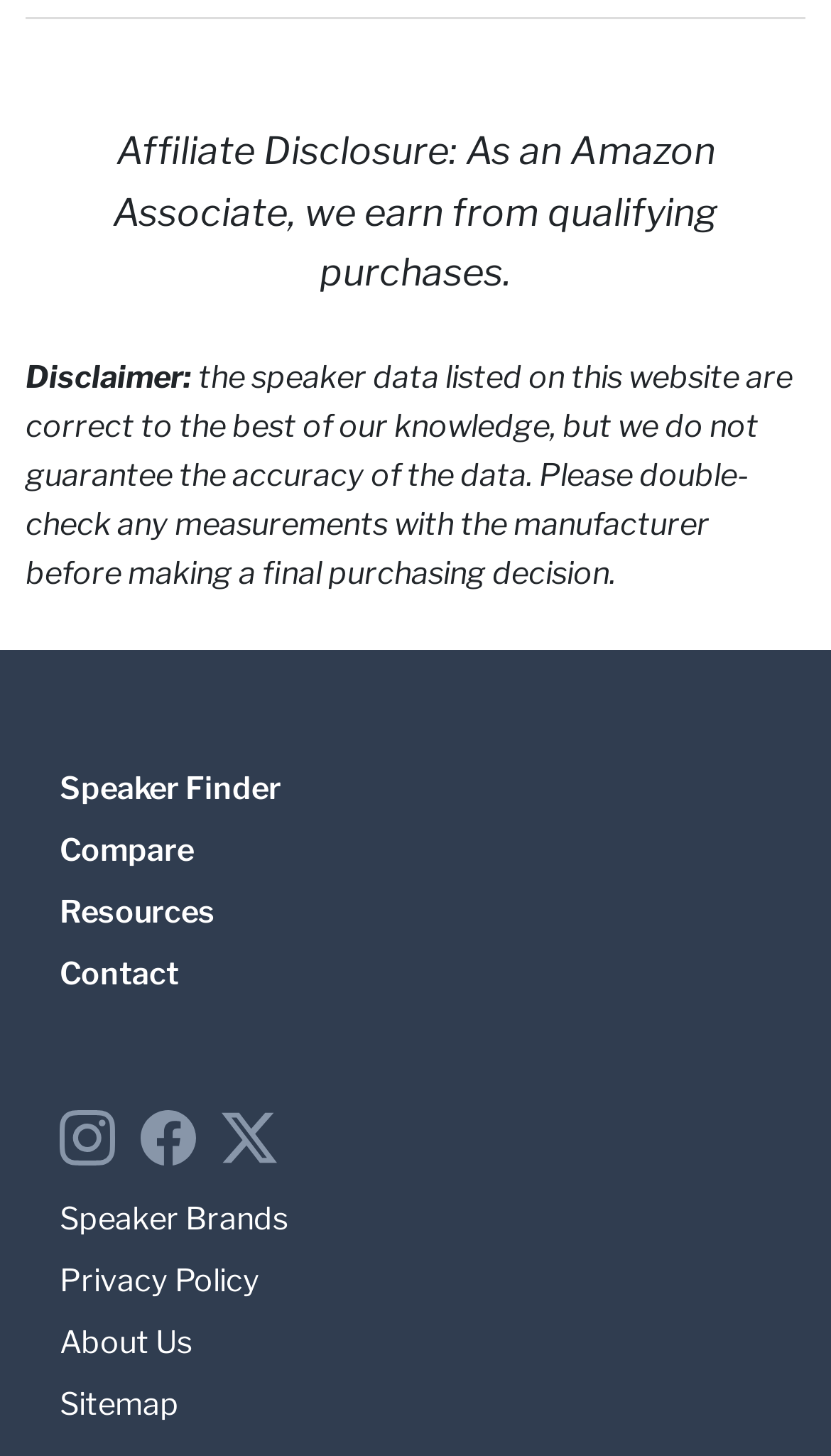Identify the bounding box coordinates of the region that needs to be clicked to carry out this instruction: "Click on Speaker Finder". Provide these coordinates as four float numbers ranging from 0 to 1, i.e., [left, top, right, bottom].

[0.072, 0.528, 0.338, 0.555]